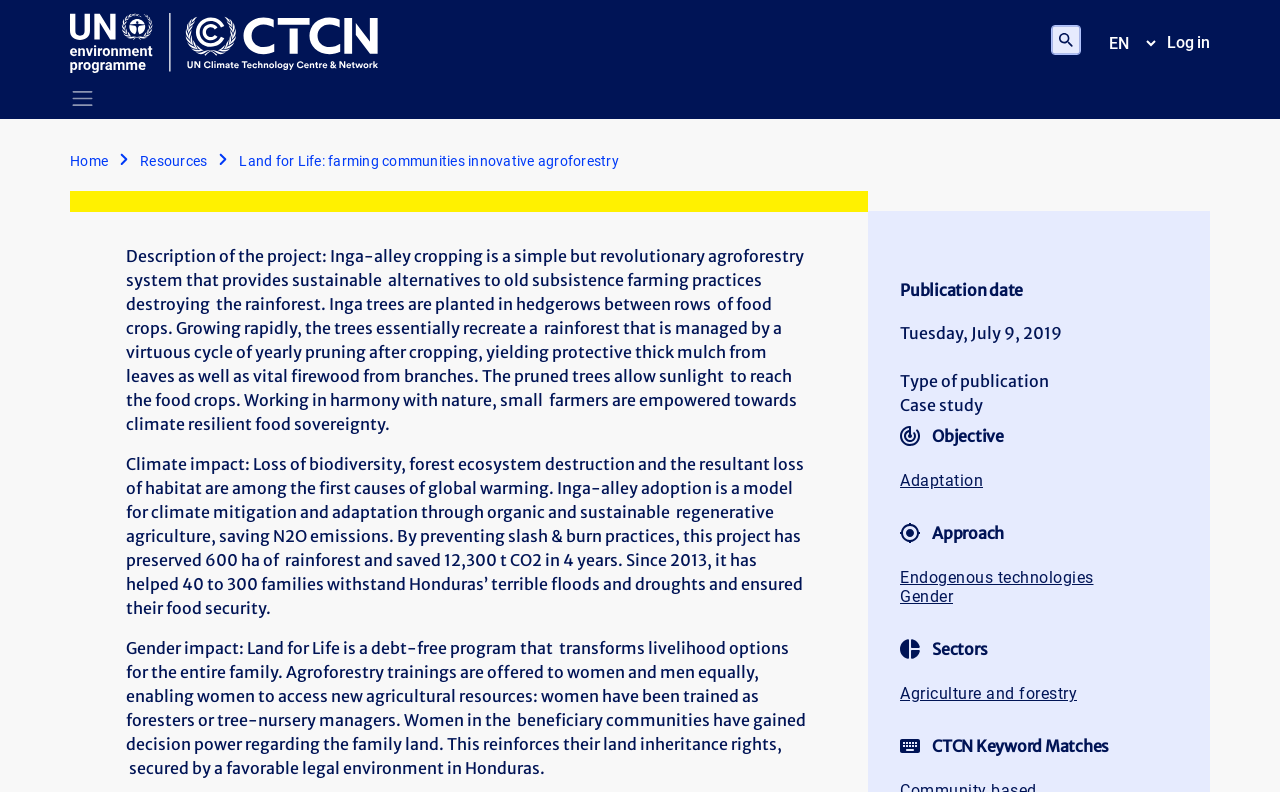Please provide a detailed answer to the question below by examining the image:
What is the name of the project?

The name of the project is mentioned in the breadcrumb navigation section, specifically in the text 'Land for Life: farming communities innovative agroforestry'.